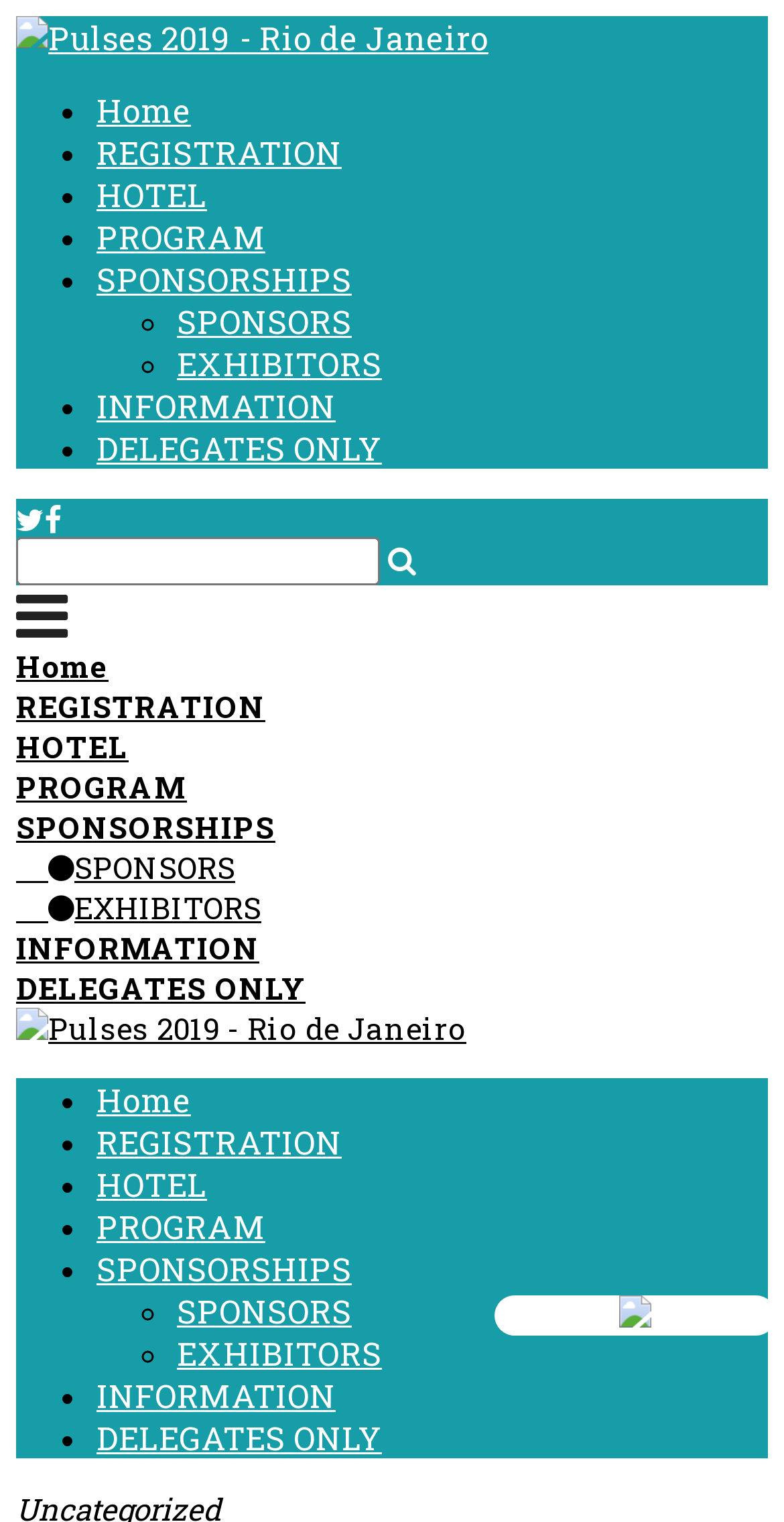Determine the bounding box coordinates of the clickable region to execute the instruction: "click on Pulses 2019 - Rio de Janeiro". The coordinates should be four float numbers between 0 and 1, denoted as [left, top, right, bottom].

[0.021, 0.011, 0.623, 0.038]